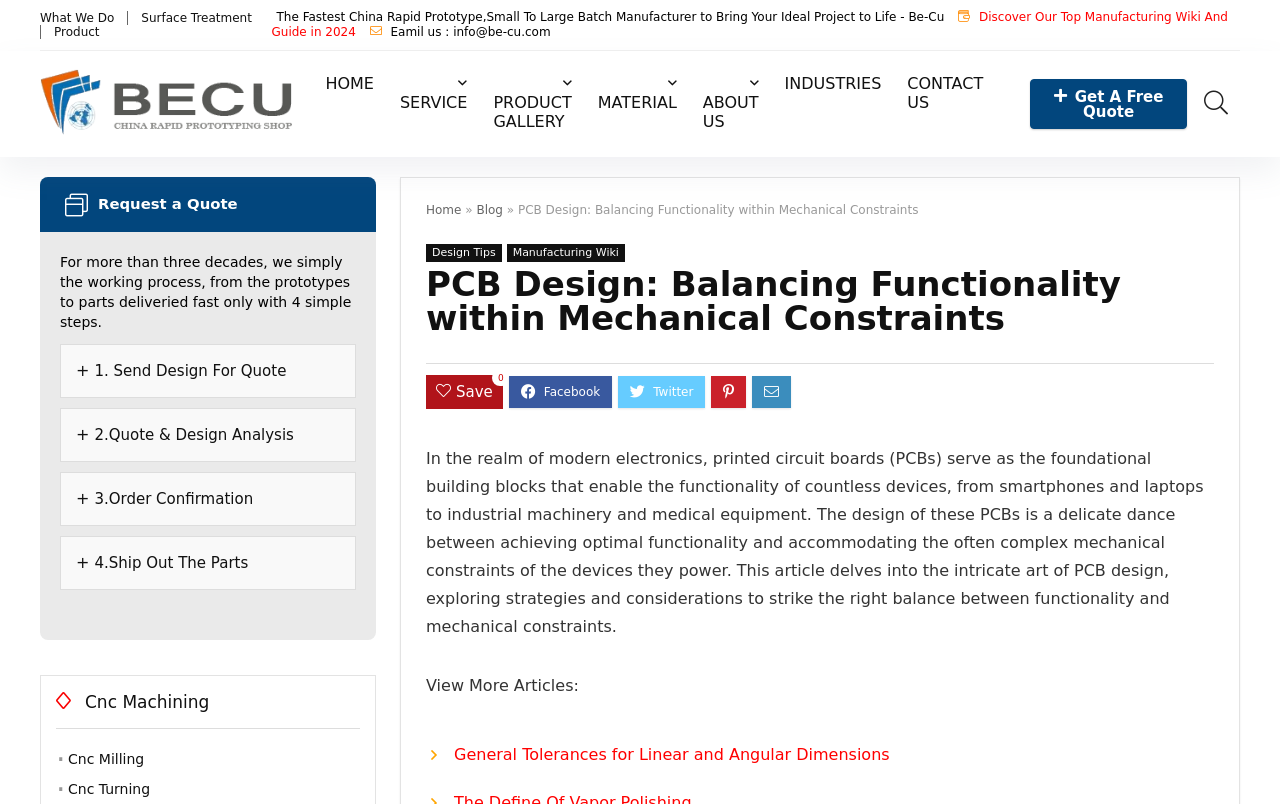Please indicate the bounding box coordinates for the clickable area to complete the following task: "Search for something". The coordinates should be specified as four float numbers between 0 and 1, i.e., [left, top, right, bottom].

[0.941, 0.113, 0.959, 0.148]